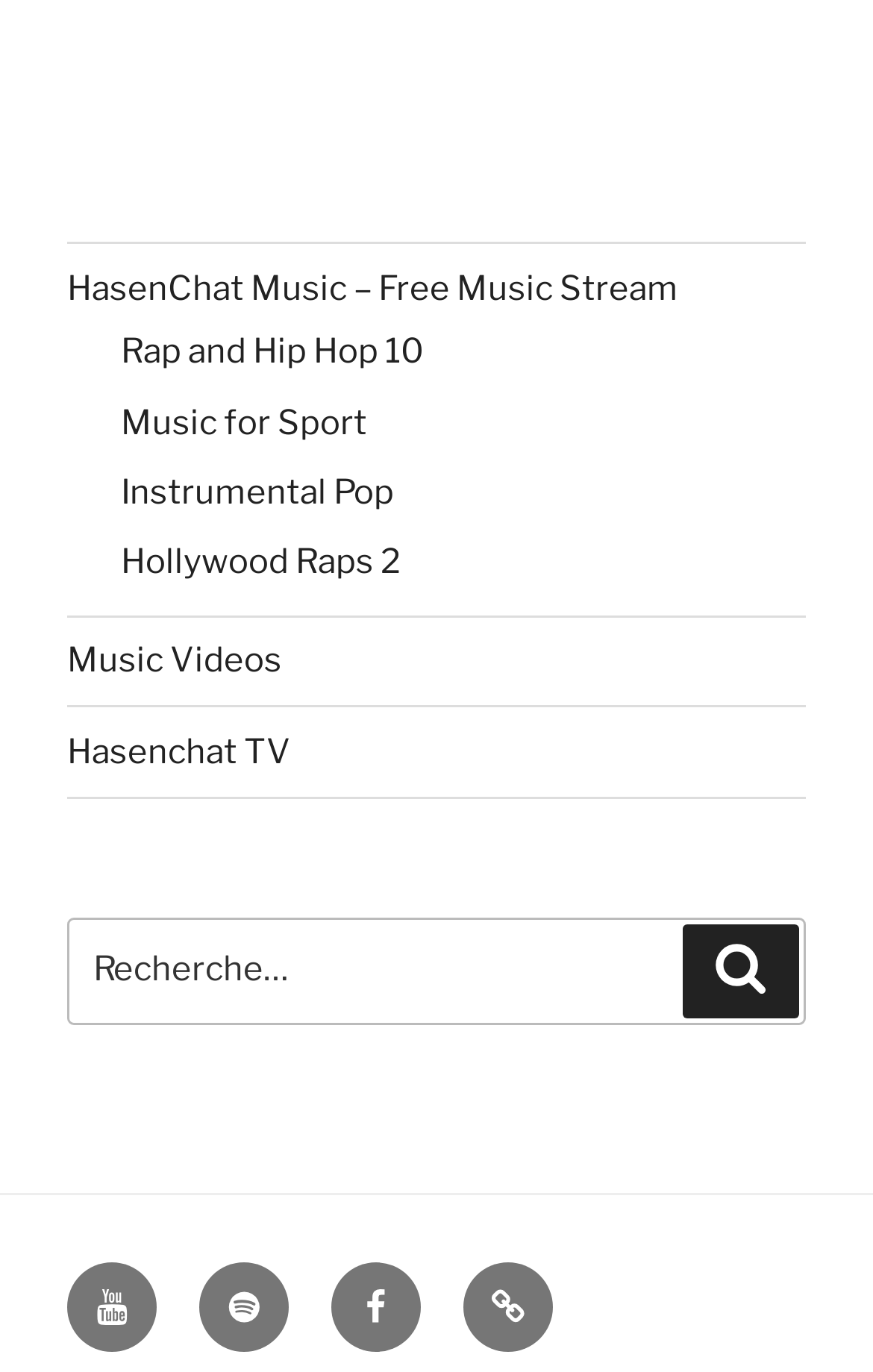Please determine the bounding box coordinates of the clickable area required to carry out the following instruction: "Go to HasenChat Music". The coordinates must be four float numbers between 0 and 1, represented as [left, top, right, bottom].

[0.077, 0.195, 0.777, 0.224]